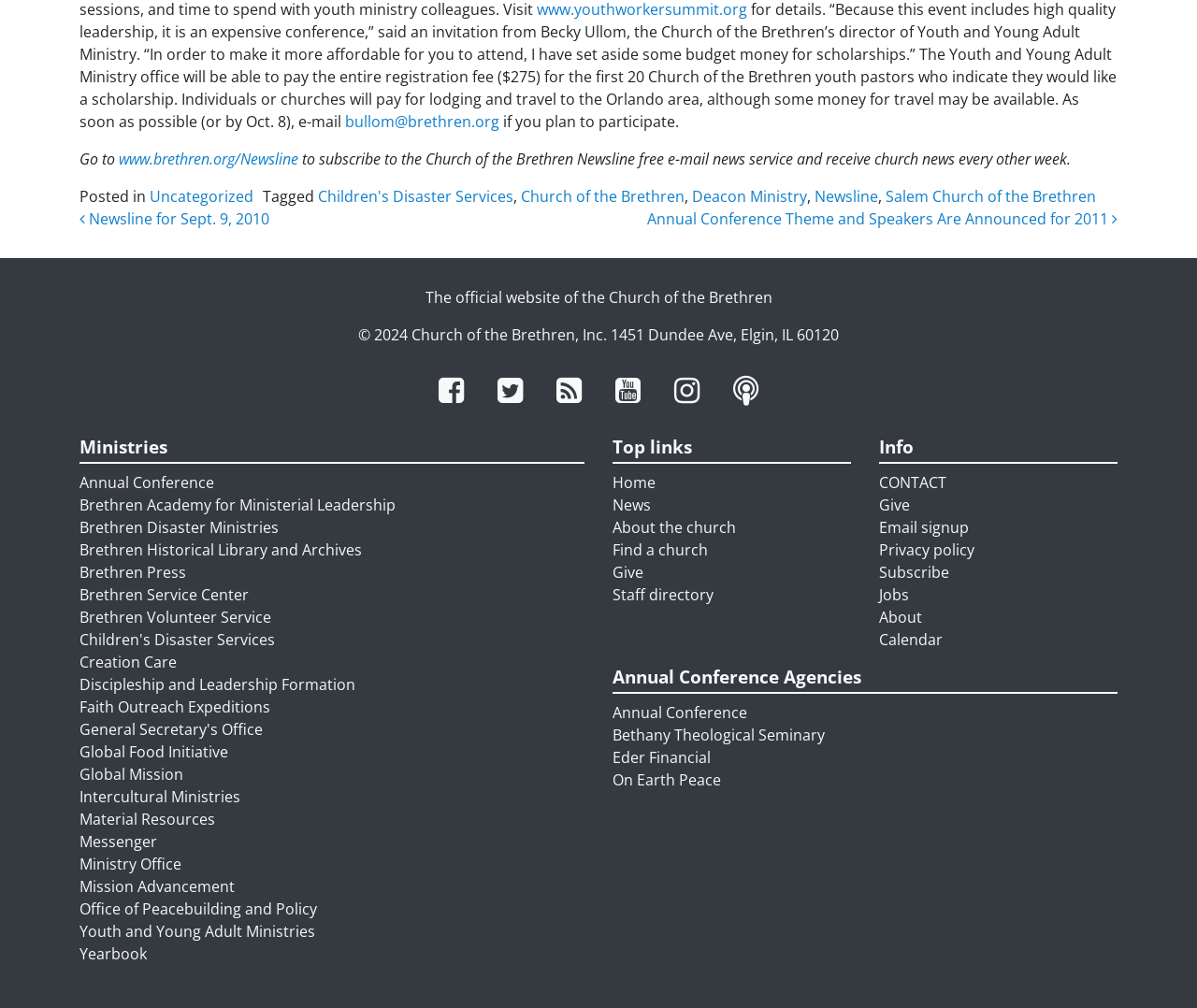Review the image closely and give a comprehensive answer to the question: What is the theme of the Annual Conference for 2011?

I looked at the link 'Annual Conference Theme and Speakers Are Announced for 2011' but it does not provide the theme, only the announcement.